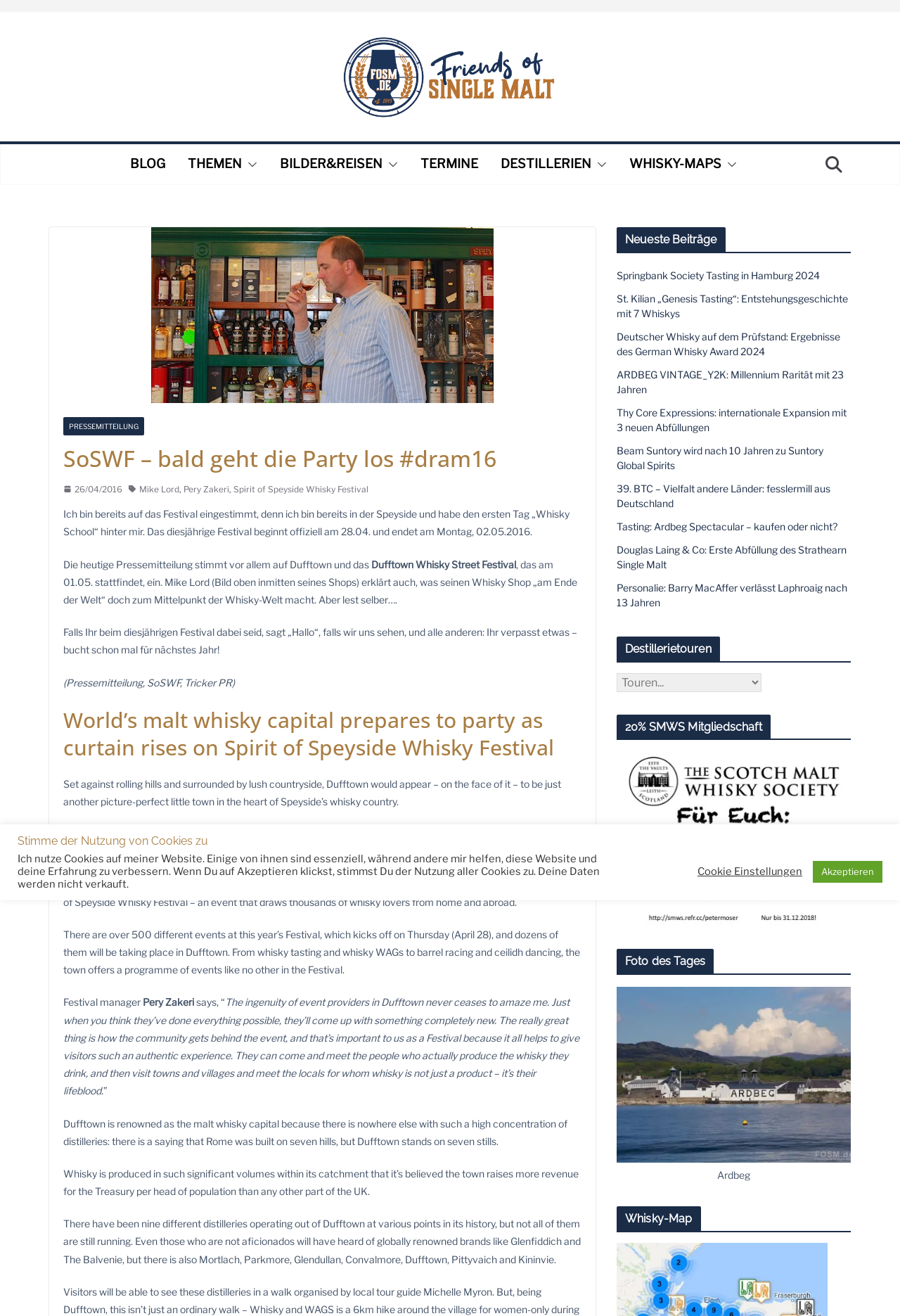Please identify the bounding box coordinates of the region to click in order to complete the task: "Click on the 'BILDER&REISEN' link". The coordinates must be four float numbers between 0 and 1, specified as [left, top, right, bottom].

[0.311, 0.115, 0.425, 0.135]